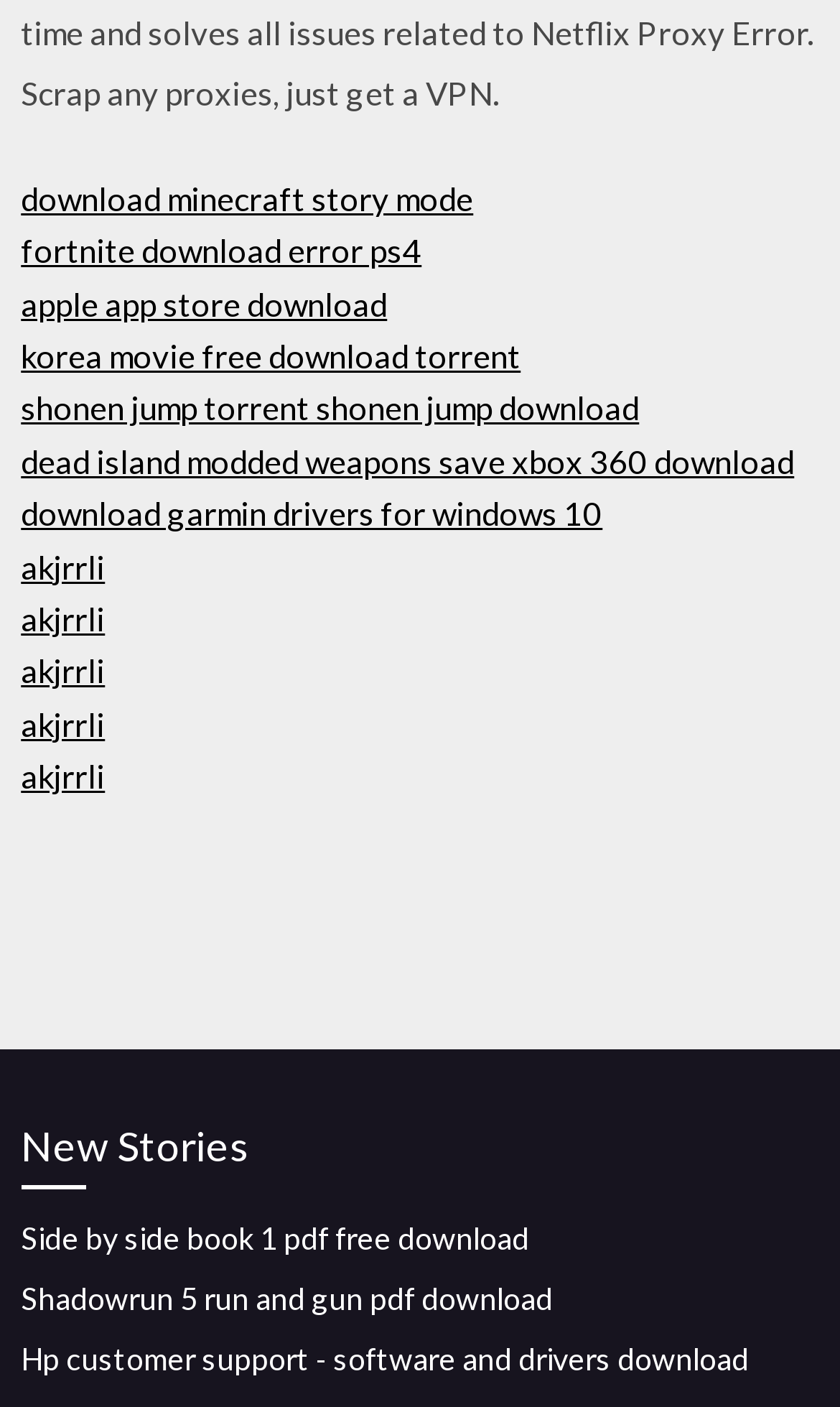Please determine the bounding box coordinates of the clickable area required to carry out the following instruction: "download shonen jump torrent". The coordinates must be four float numbers between 0 and 1, represented as [left, top, right, bottom].

[0.025, 0.276, 0.761, 0.304]